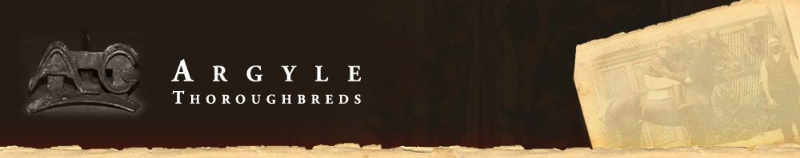Provide a one-word or short-phrase answer to the question:
What is hinted at by the decorative emblem?

Heritage and legacy